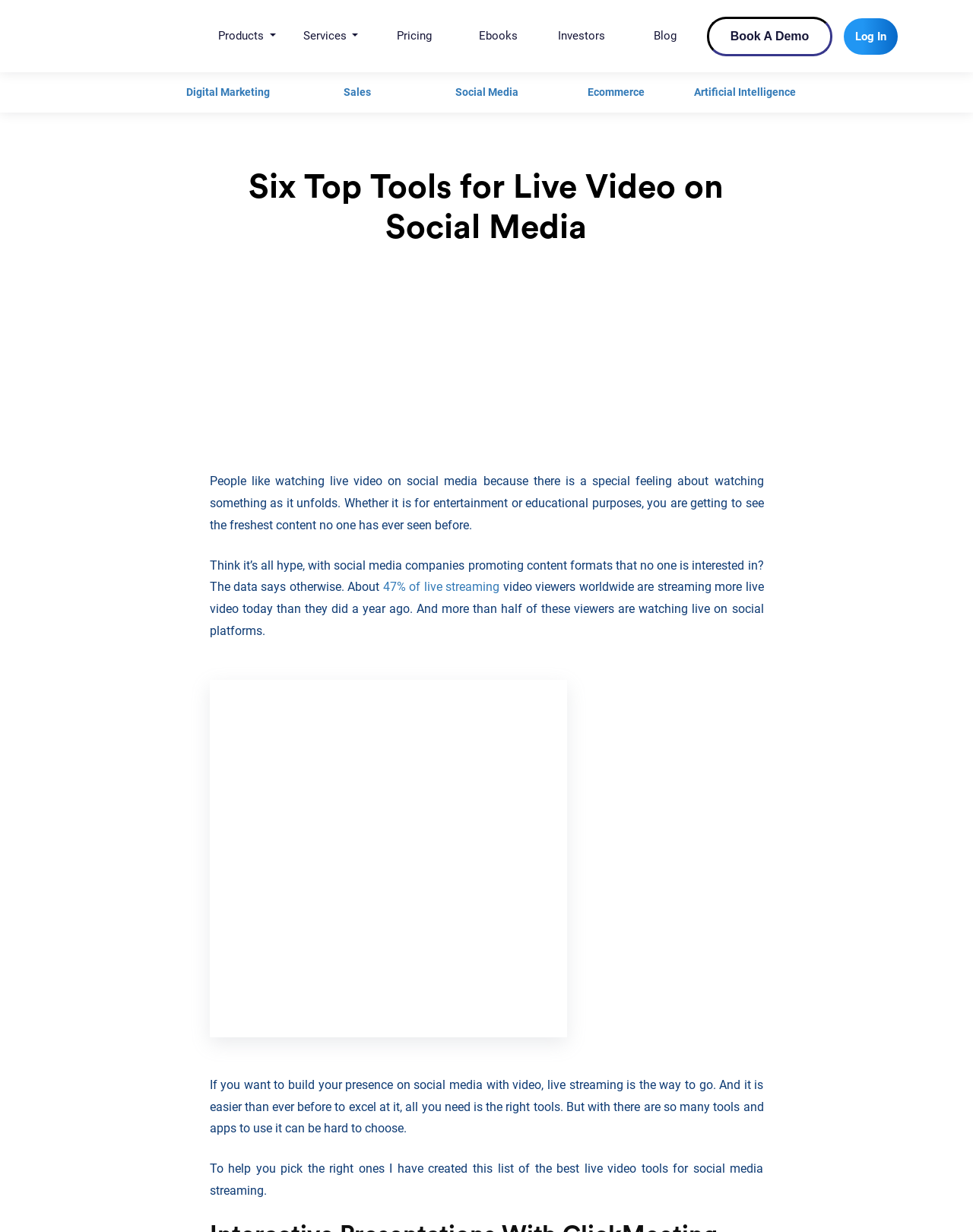Locate the bounding box coordinates of the clickable part needed for the task: "Learn more about 'Digital Marketing'".

[0.168, 0.064, 0.301, 0.086]